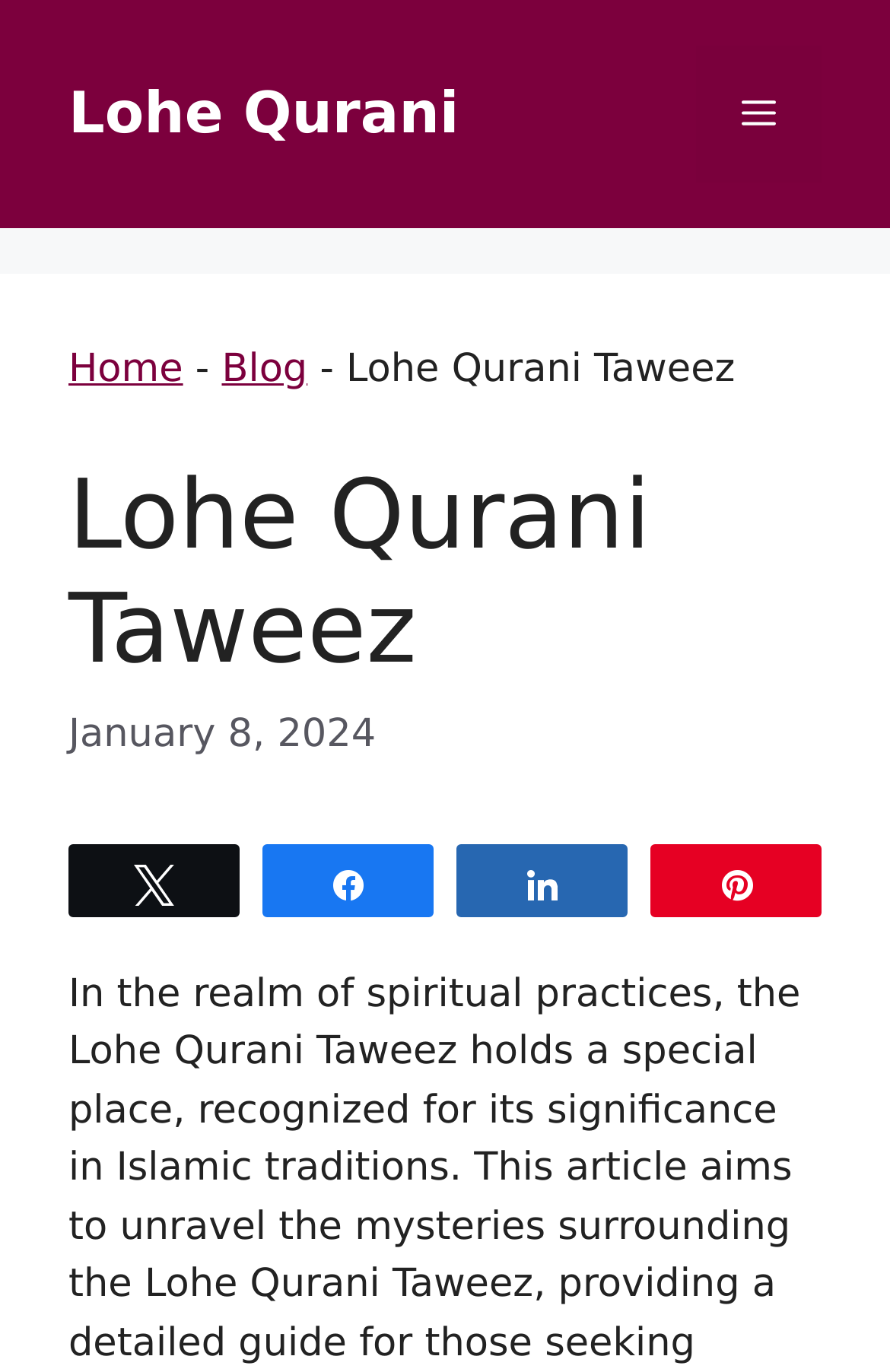Create a detailed narrative of the webpage’s visual and textual elements.

The webpage is about Lohe Qurani Taweez, a sacred charm for spiritual protection and blessings. At the top of the page, there is a banner that spans the entire width, containing the site's name. Below the banner, there is a navigation menu on the right side, which can be toggled by a button labeled "Menu". 

On the left side, there is a link to "Lohe Qurani" and a header section that takes up most of the page's width. Within the header, there is a breadcrumbs navigation section that displays the page's hierarchy, with links to "Home" and "Blog", and a static text "Lohe Qurani Taweez". 

Below the breadcrumbs, there is a prominent heading that reads "Lohe Qurani Taweez". Underneath the heading, there is a time element that displays the date "January 8, 2024". 

Further down, there are four social media links, aligned horizontally, allowing users to share the content on Twitter, Facebook, Share, and Pinterest.